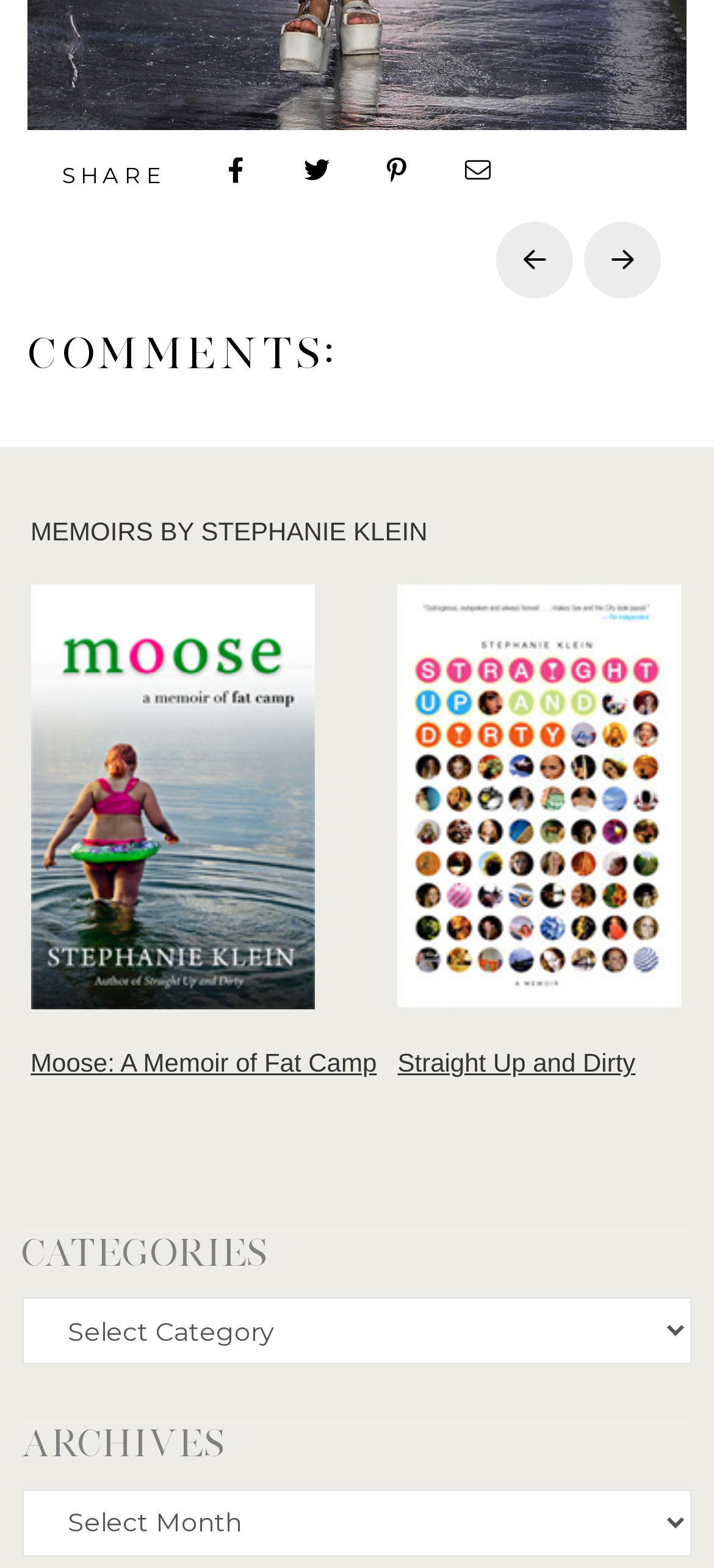Using the description "SHARE", locate and provide the bounding box of the UI element.

[0.077, 0.101, 0.236, 0.124]